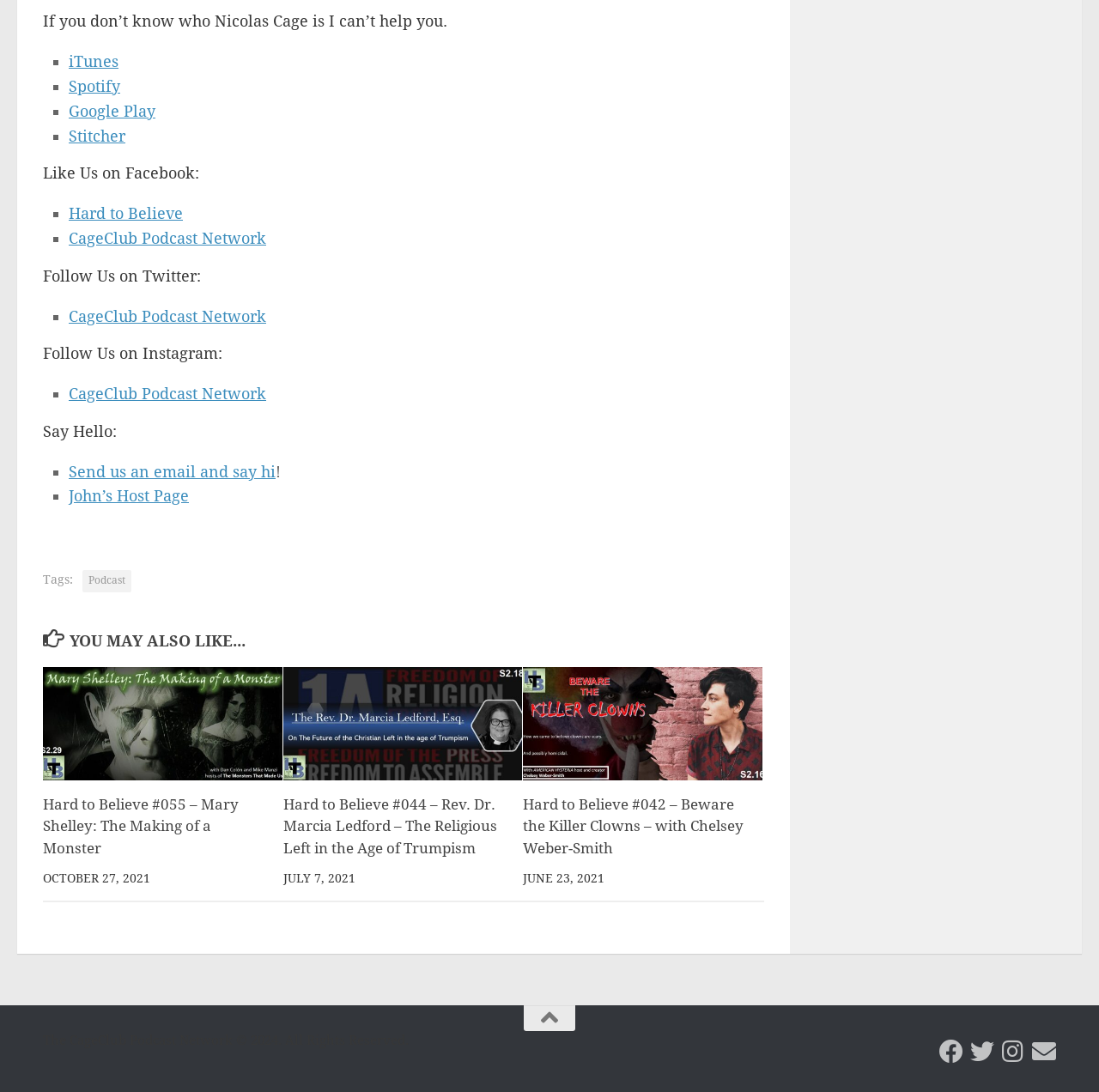Locate the bounding box coordinates of the clickable element to fulfill the following instruction: "View CageClub Podcast Network on Twitter". Provide the coordinates as four float numbers between 0 and 1 in the format [left, top, right, bottom].

[0.883, 0.952, 0.905, 0.974]